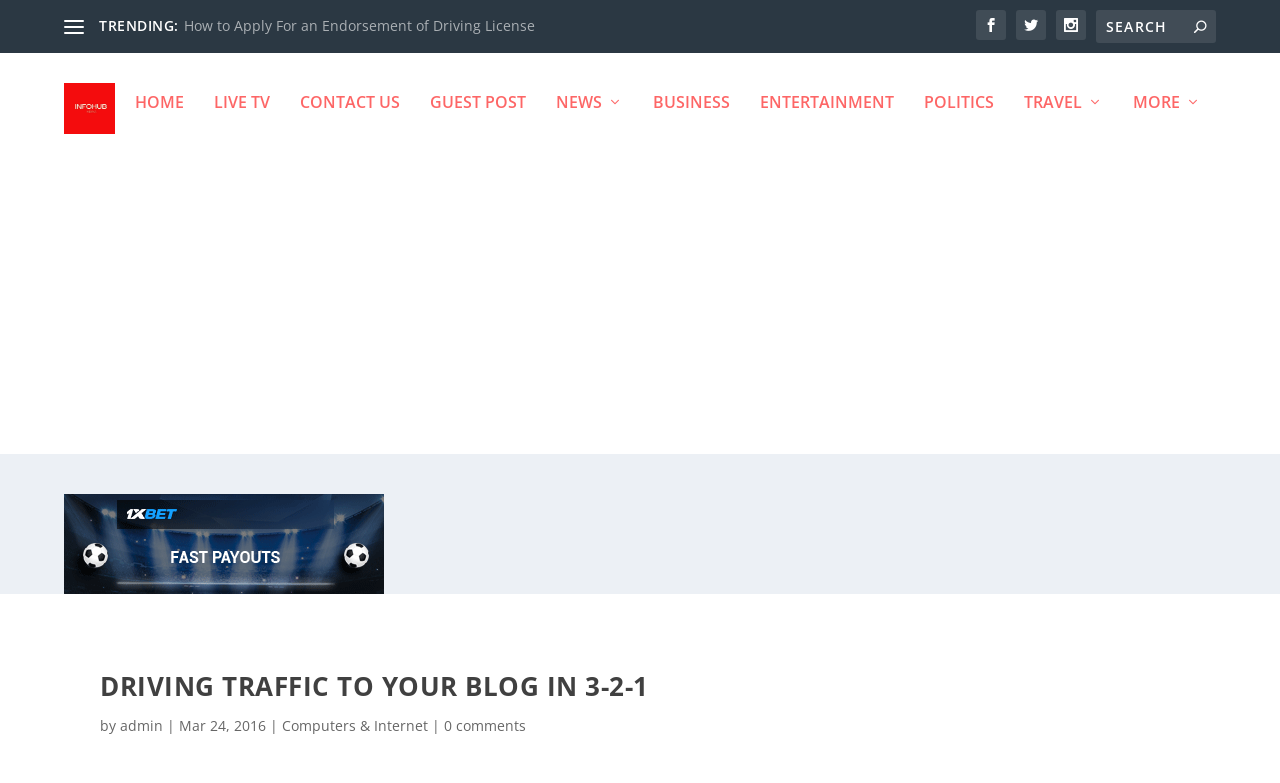Please determine the bounding box coordinates of the section I need to click to accomplish this instruction: "Visit the homepage".

[0.062, 0.226, 0.1, 0.315]